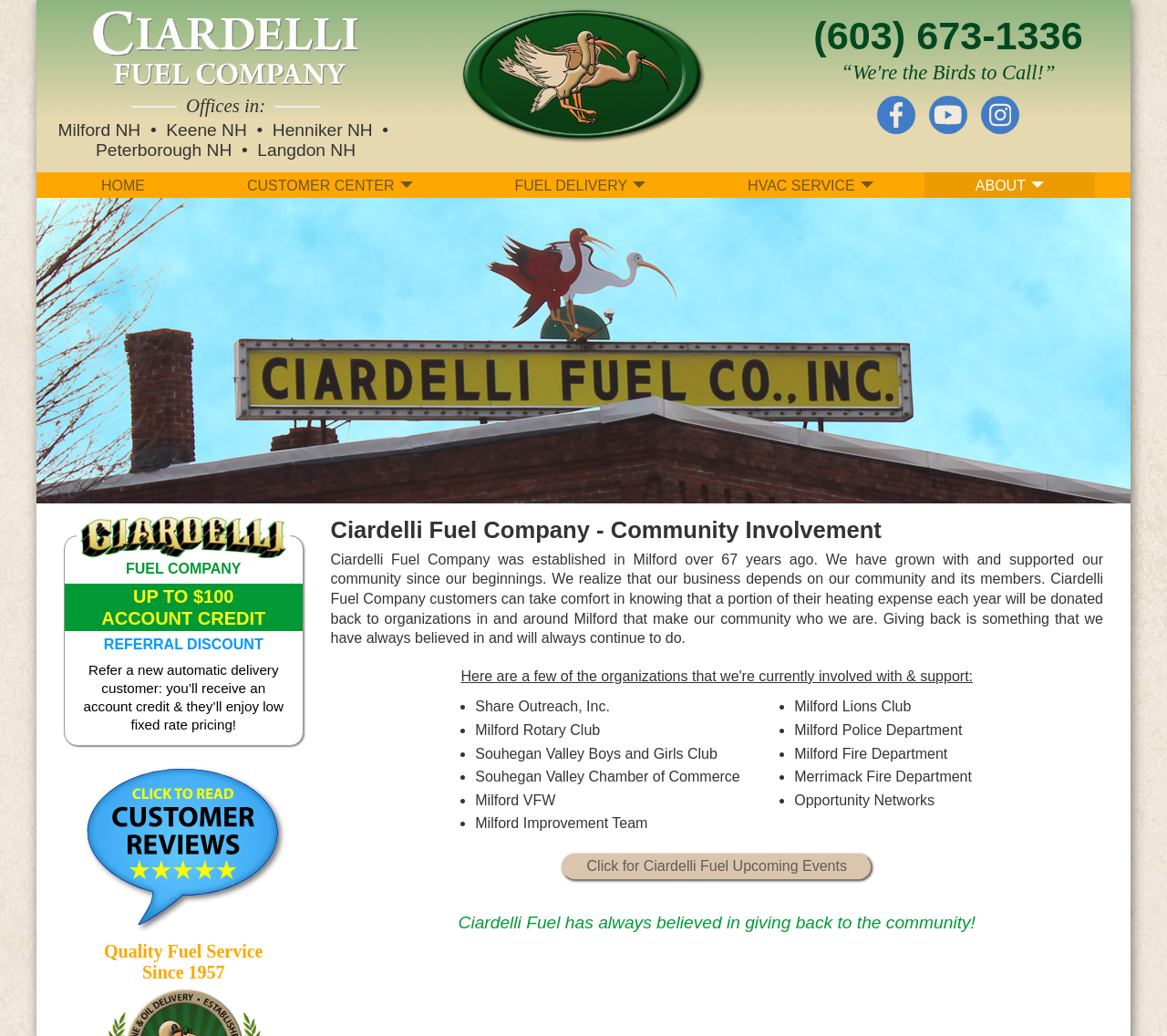Determine which piece of text is the heading of the webpage and provide it.

PROPANE
•
HVAC SERVICE & INSTALLATION
•
HEATING OIL